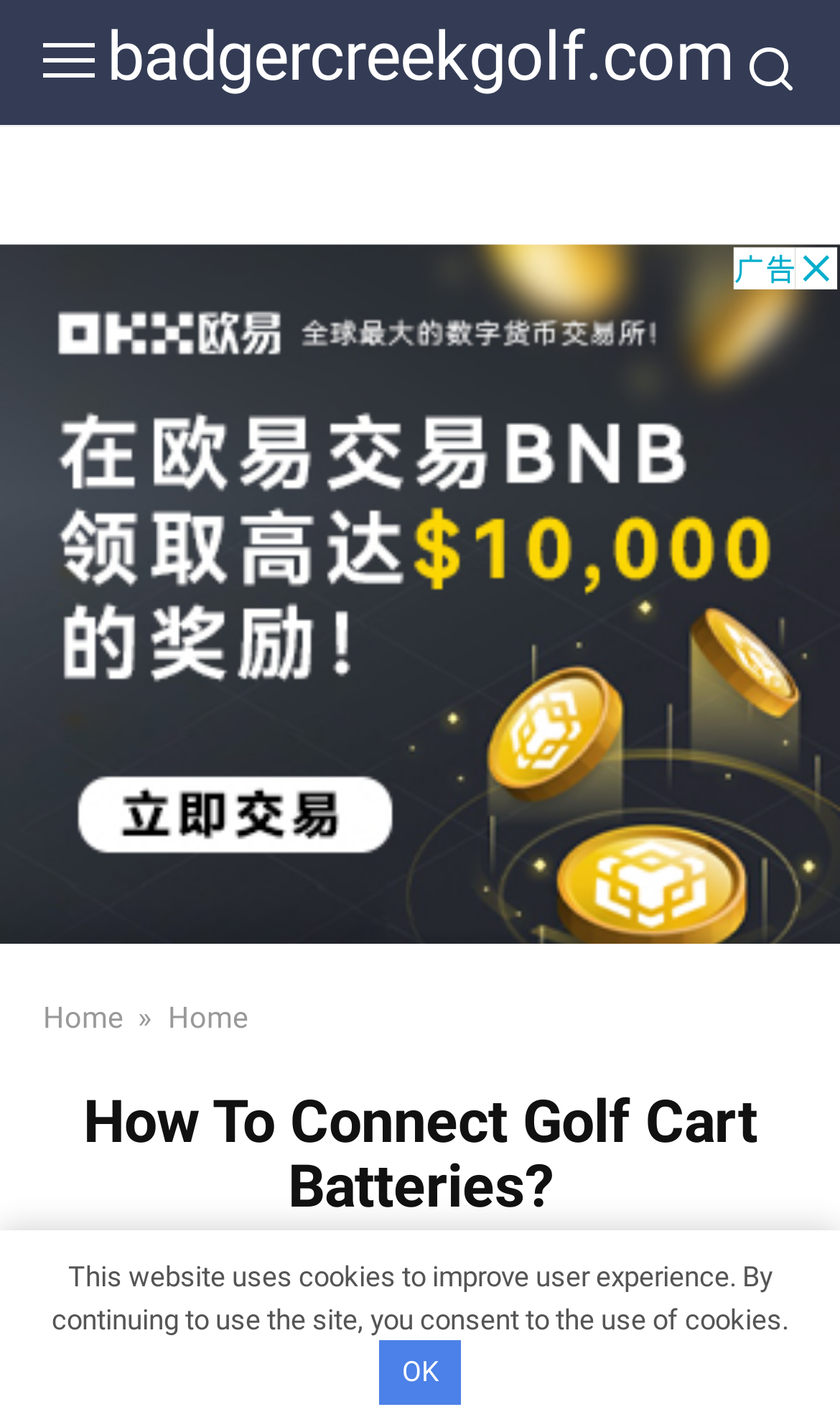Extract the text of the main heading from the webpage.

How To Connect Golf Cart Batteries?